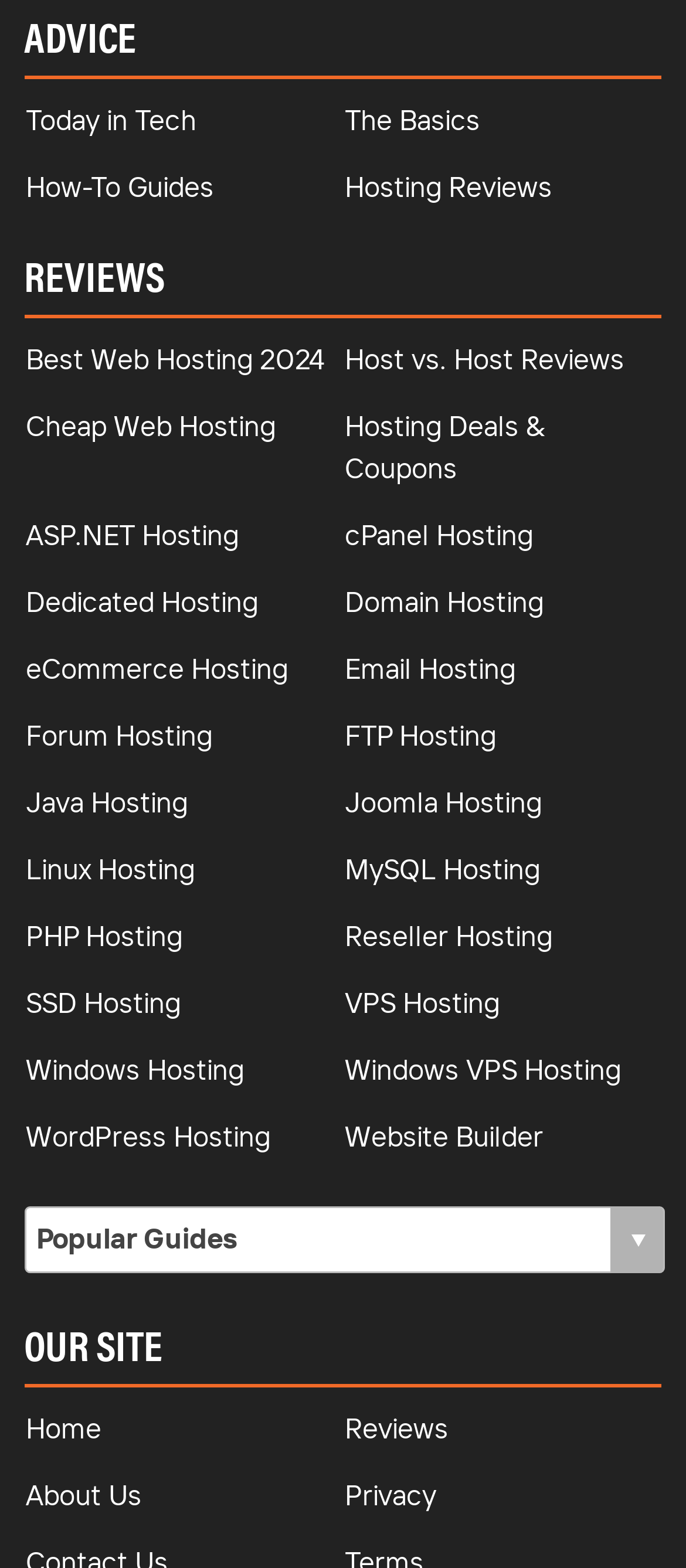What type of hosting is reviewed on this website?
Based on the image, answer the question with as much detail as possible.

Based on the webpage, I can see that there are multiple sections dedicated to reviewing different types of web hosting, such as 'Best Web Hosting 2024', 'Cheap Web Hosting', 'ASP.NET Hosting', and many more. This suggests that the website is primarily focused on reviewing web hosting services.